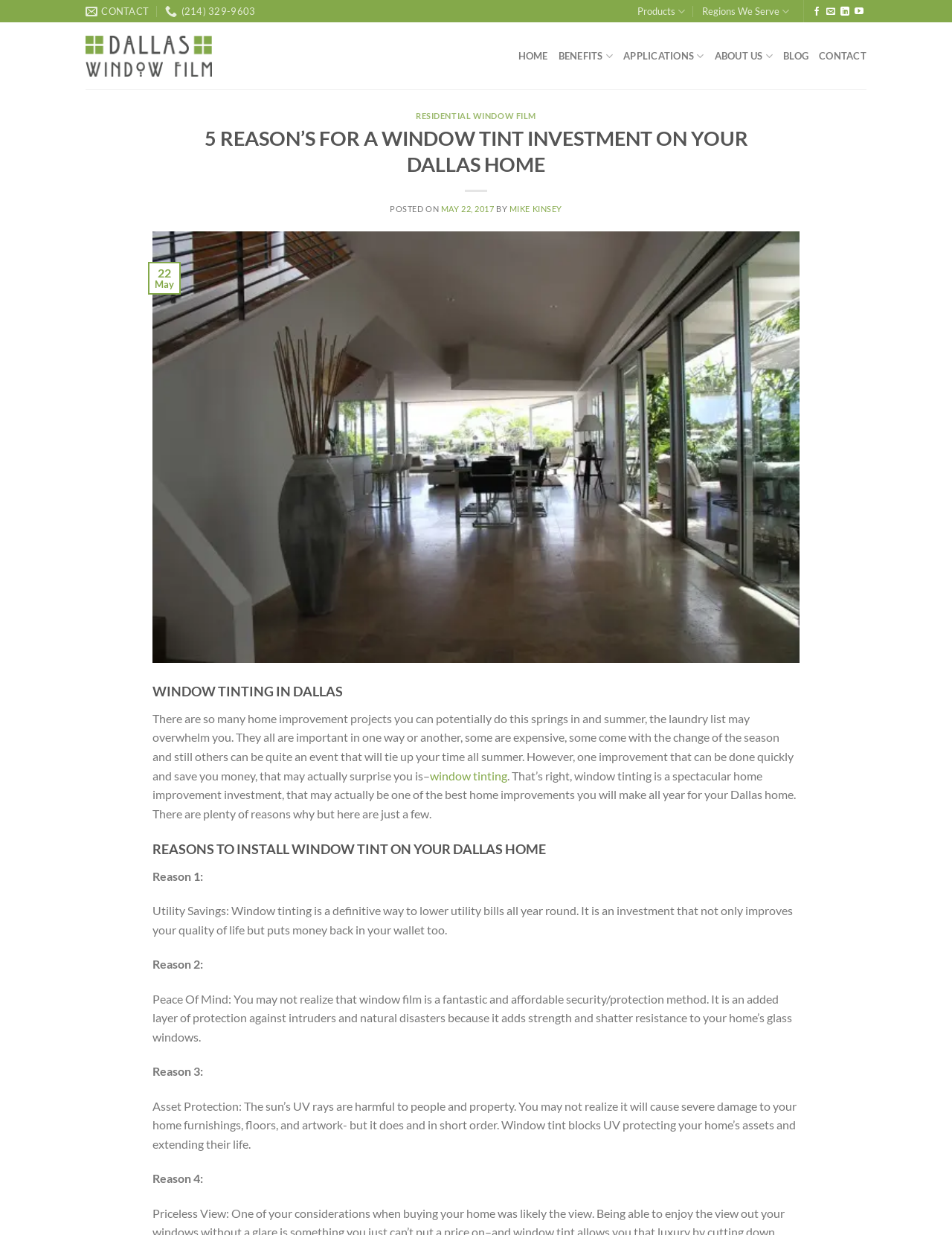What is the category of the webpage?
Give a detailed response to the question by analyzing the screenshot.

The webpage falls under the category of home improvement, as it discusses various aspects of window tinting and its benefits for homeowners, which is a common topic in home improvement projects.